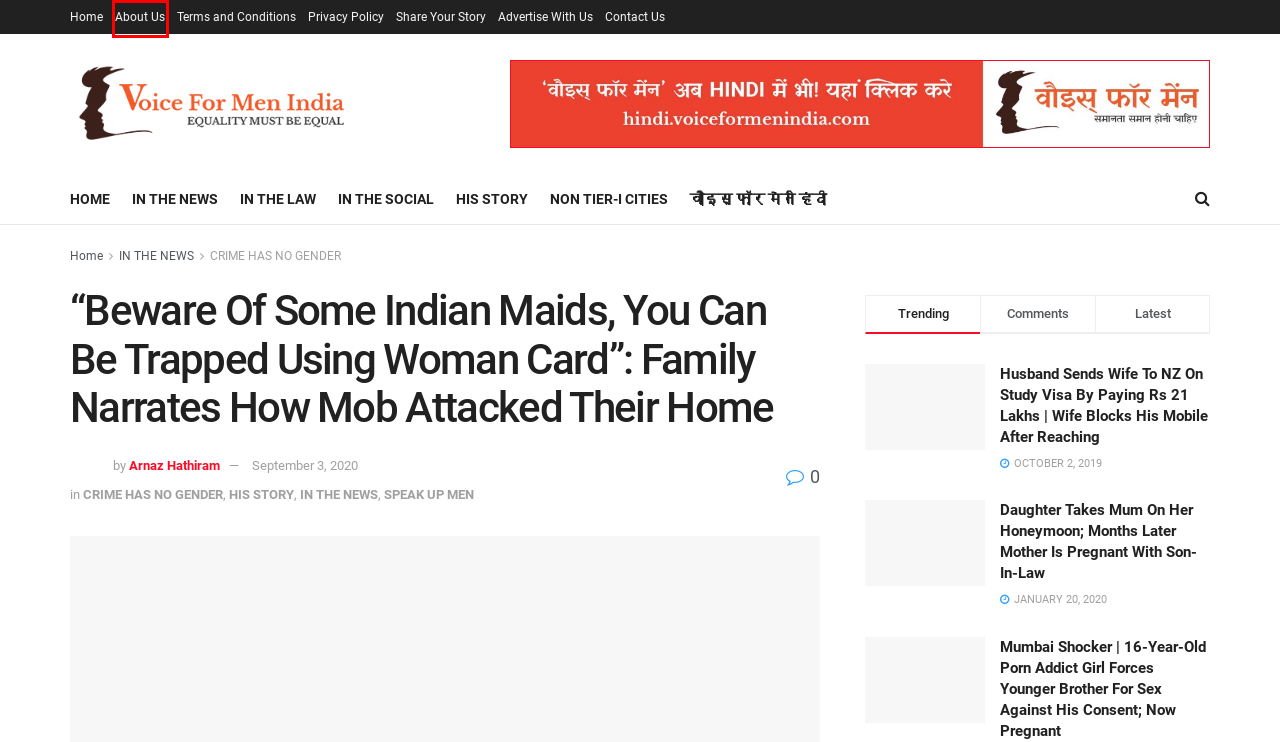Given a screenshot of a webpage with a red bounding box around a UI element, please identify the most appropriate webpage description that matches the new webpage after you click on the element. Here are the candidates:
A. About Us – Voice For Men
B. Home – Voice For Men
C. IN THE SOCIAL – Voice For Men
D. Arnaz Hathiram – Voice For Men
E. Terms and Conditions – Voice For Men
F. CRIME HAS NO GENDER – Voice For Men
G. SHARE YOUR STORY – Voice For Men
H. IN THE LAW – Voice For Men

A